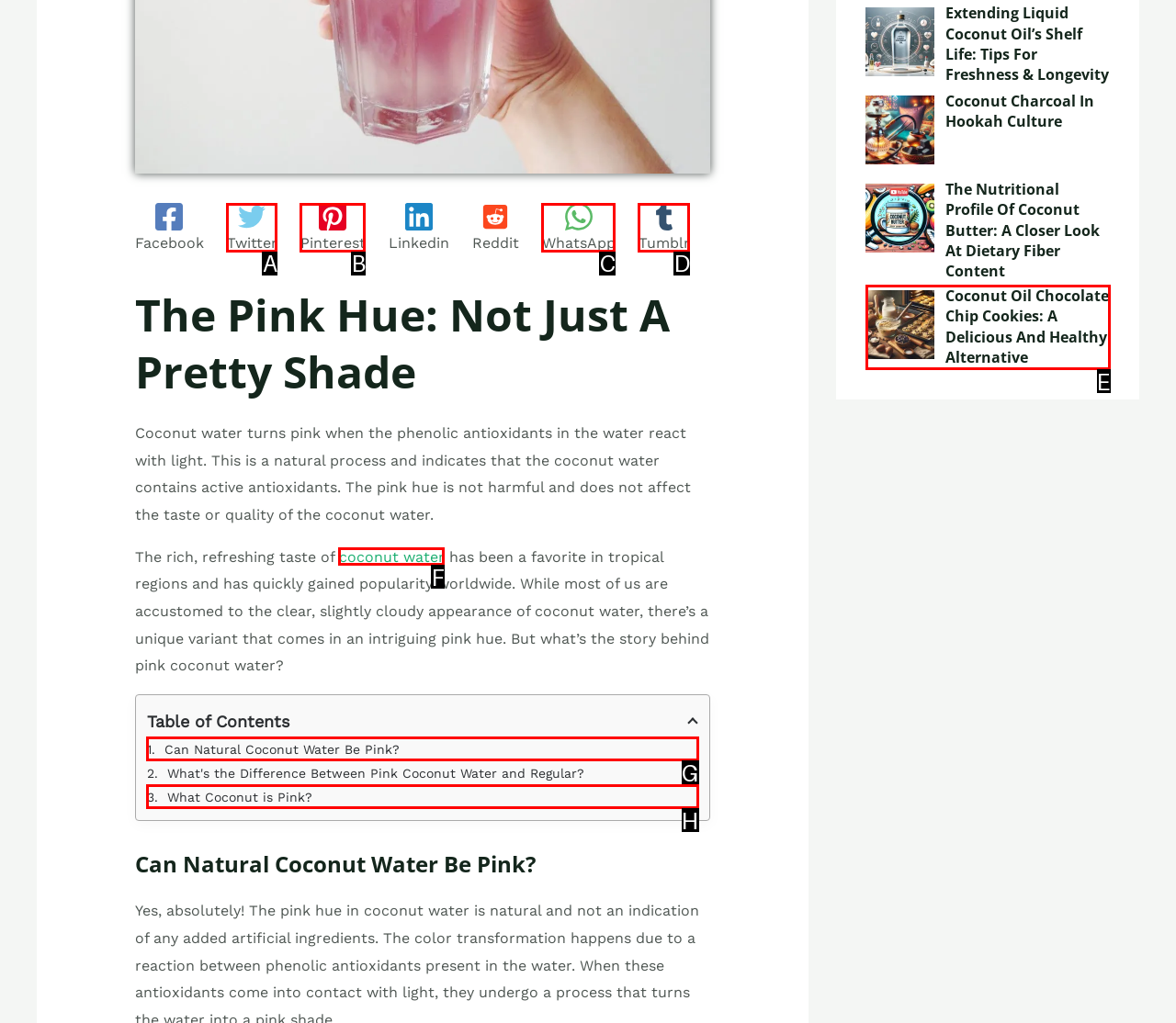Tell me which one HTML element best matches the description: coconut water
Answer with the option's letter from the given choices directly.

F